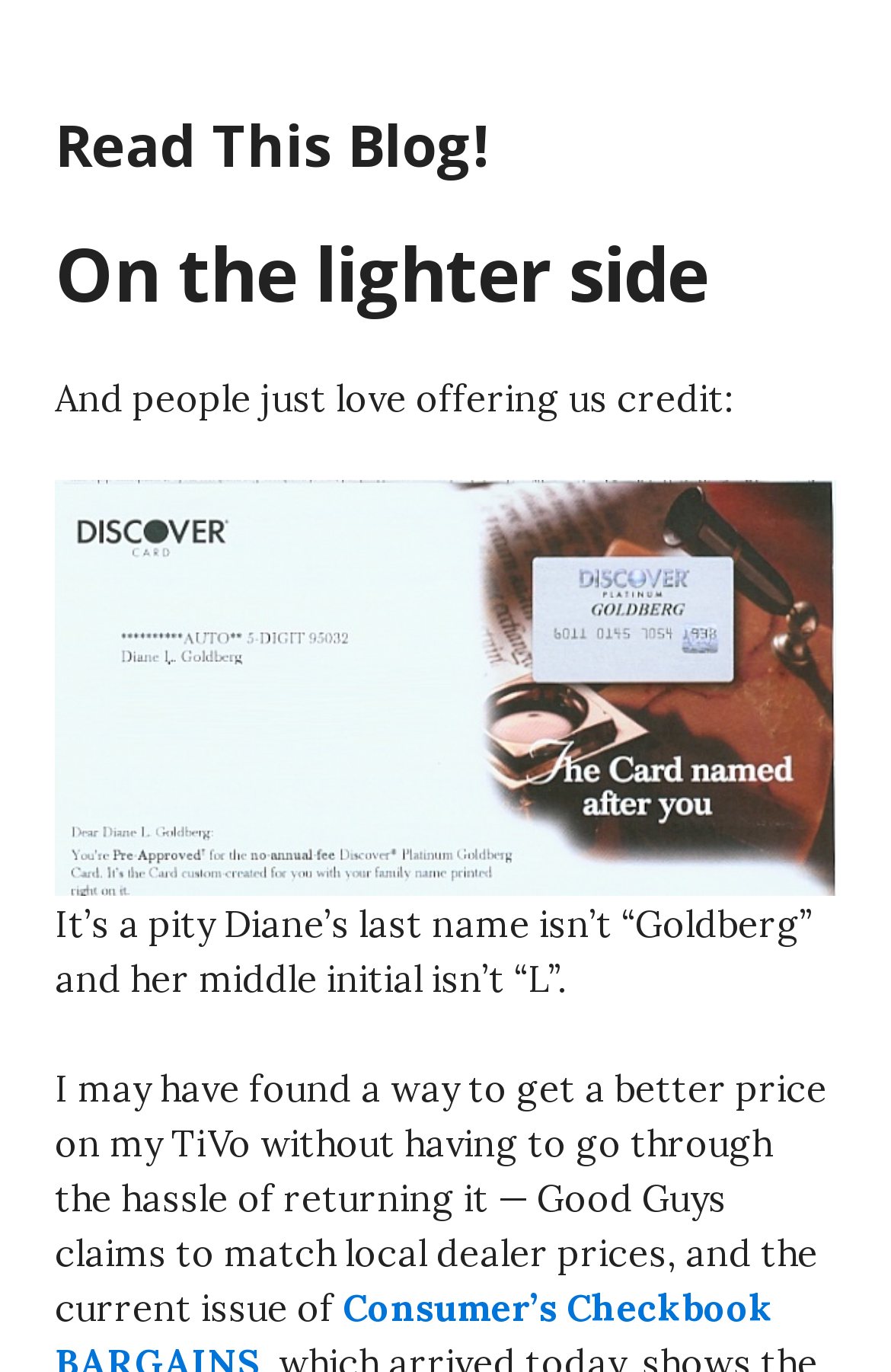What is the tone of the blog post?
Using the information presented in the image, please offer a detailed response to the question.

The tone of the blog post is humorous, as evidenced by the lighthearted and playful language used, such as the comment about Diane's last name and middle initial, and the overall tone of the writing.